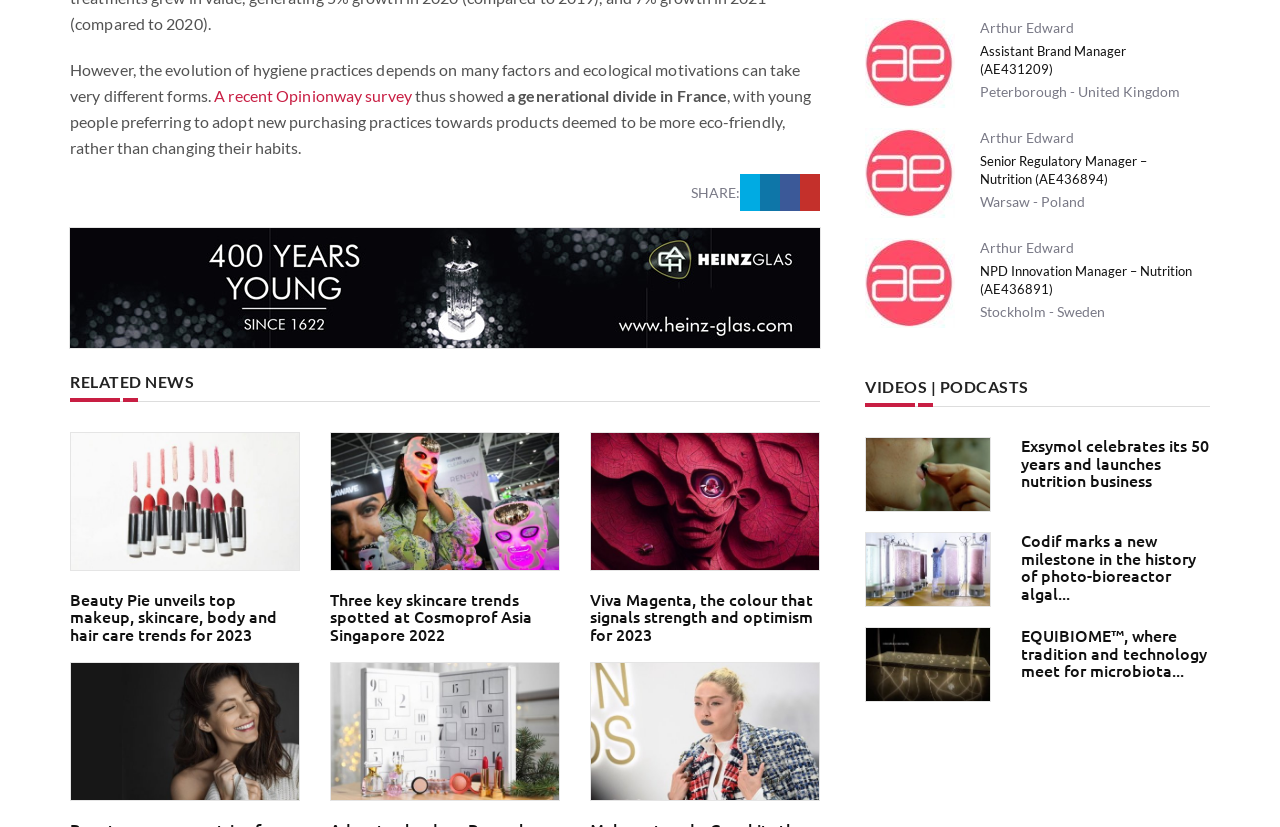Please identify the bounding box coordinates of the element's region that needs to be clicked to fulfill the following instruction: "Share the current page". The bounding box coordinates should consist of four float numbers between 0 and 1, i.e., [left, top, right, bottom].

[0.54, 0.223, 0.578, 0.244]